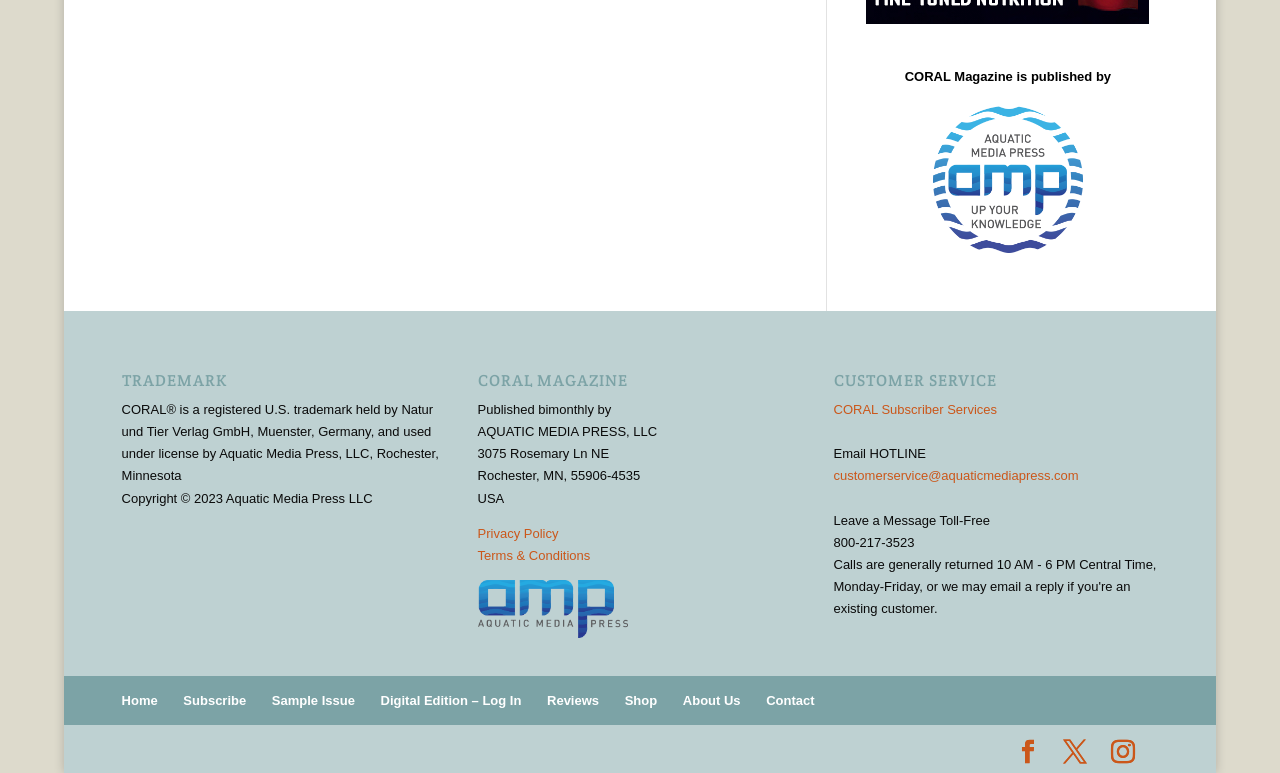Reply to the question with a single word or phrase:
What is the publisher of CORAL Magazine?

Aquatic Media Press, LLC